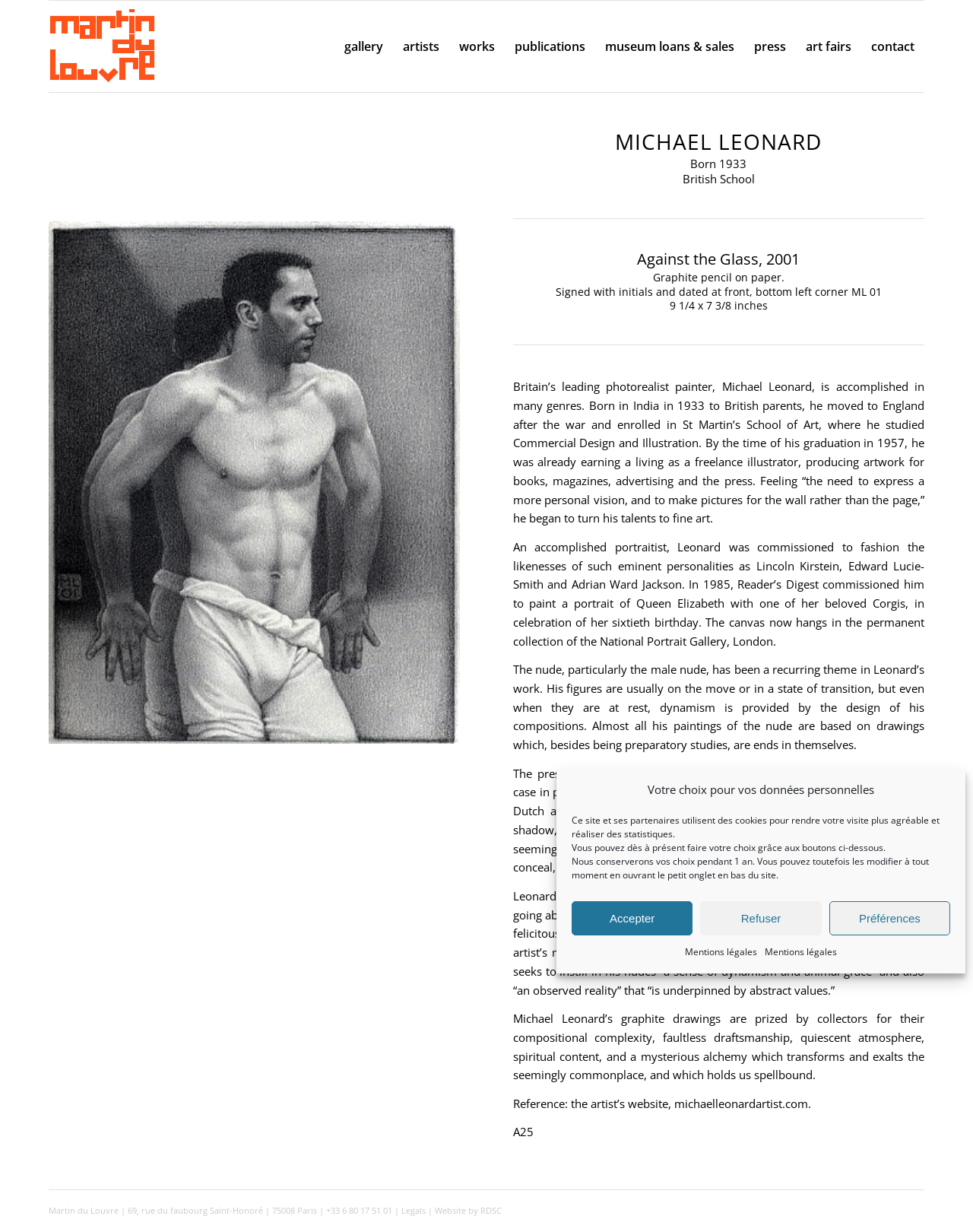What is the medium of the artwork 'Against the Glass, 2001'?
Kindly offer a detailed explanation using the data available in the image.

The medium of the artwork can be found in the description of the artwork, which is a static text element on the webpage. The text states 'Graphite pencil on paper'.